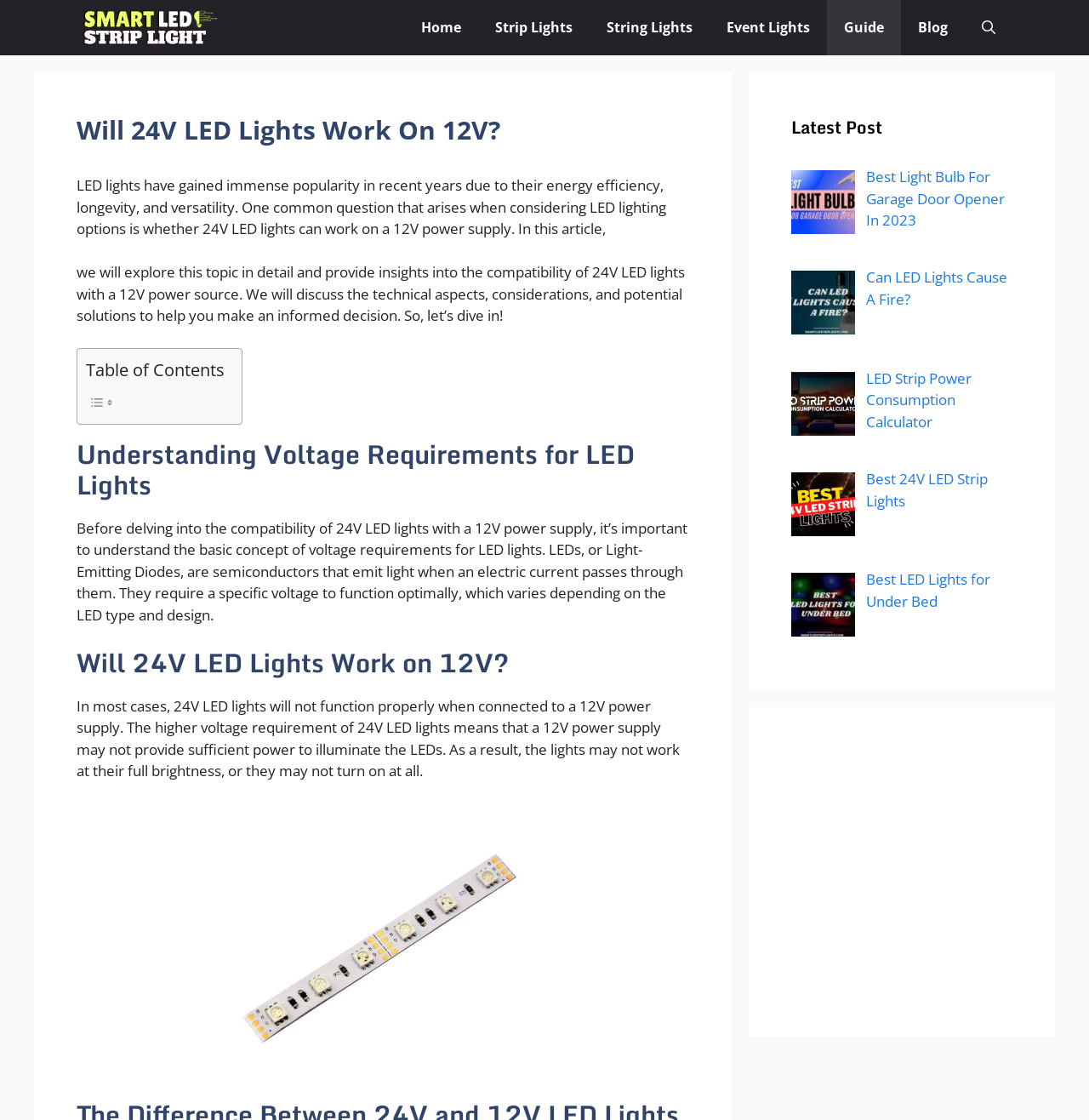Identify the bounding box coordinates for the element you need to click to achieve the following task: "View the 'Latest Post' section". The coordinates must be four float values ranging from 0 to 1, formatted as [left, top, right, bottom].

[0.727, 0.103, 0.93, 0.125]